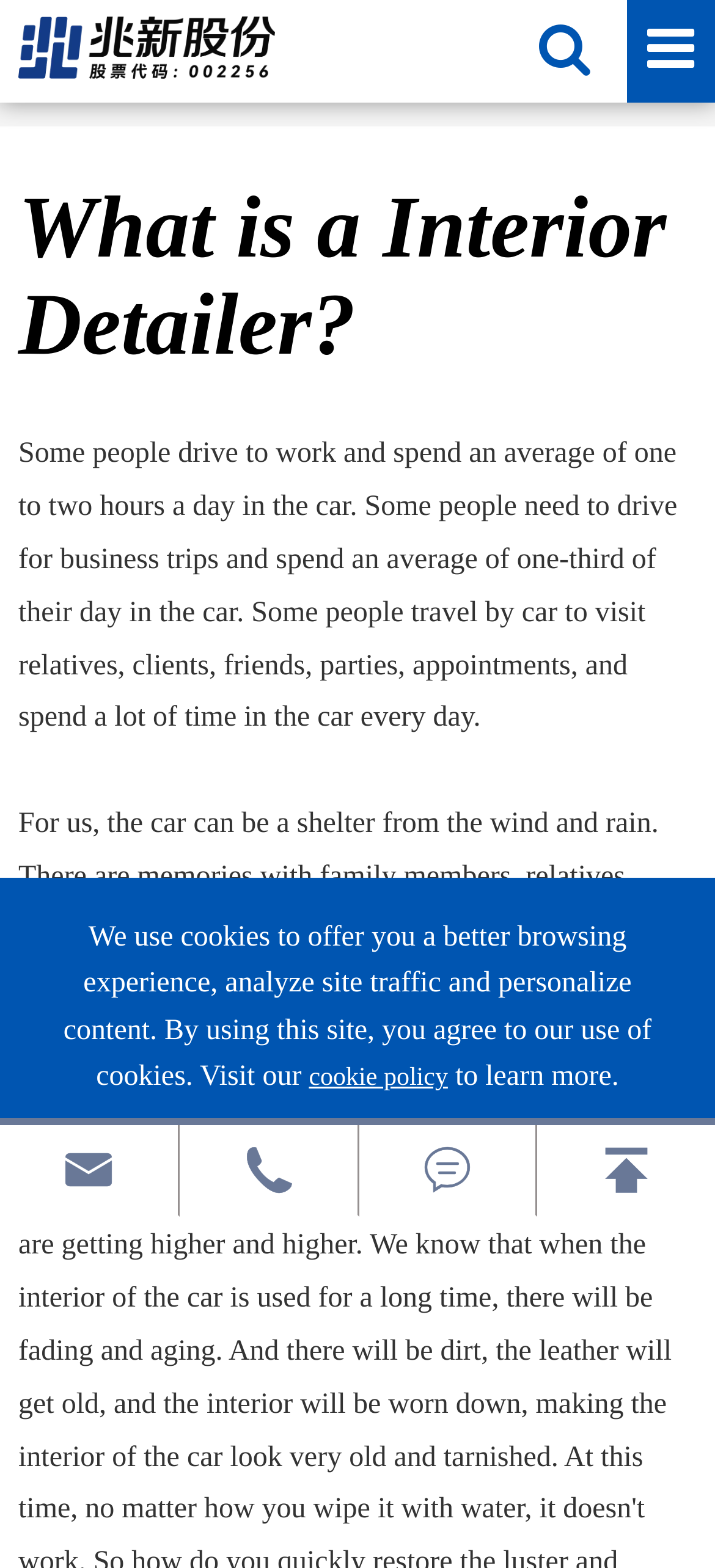Pinpoint the bounding box coordinates of the area that should be clicked to complete the following instruction: "Learn about Interior Detailer". The coordinates must be given as four float numbers between 0 and 1, i.e., [left, top, right, bottom].

[0.409, 0.032, 0.802, 0.049]